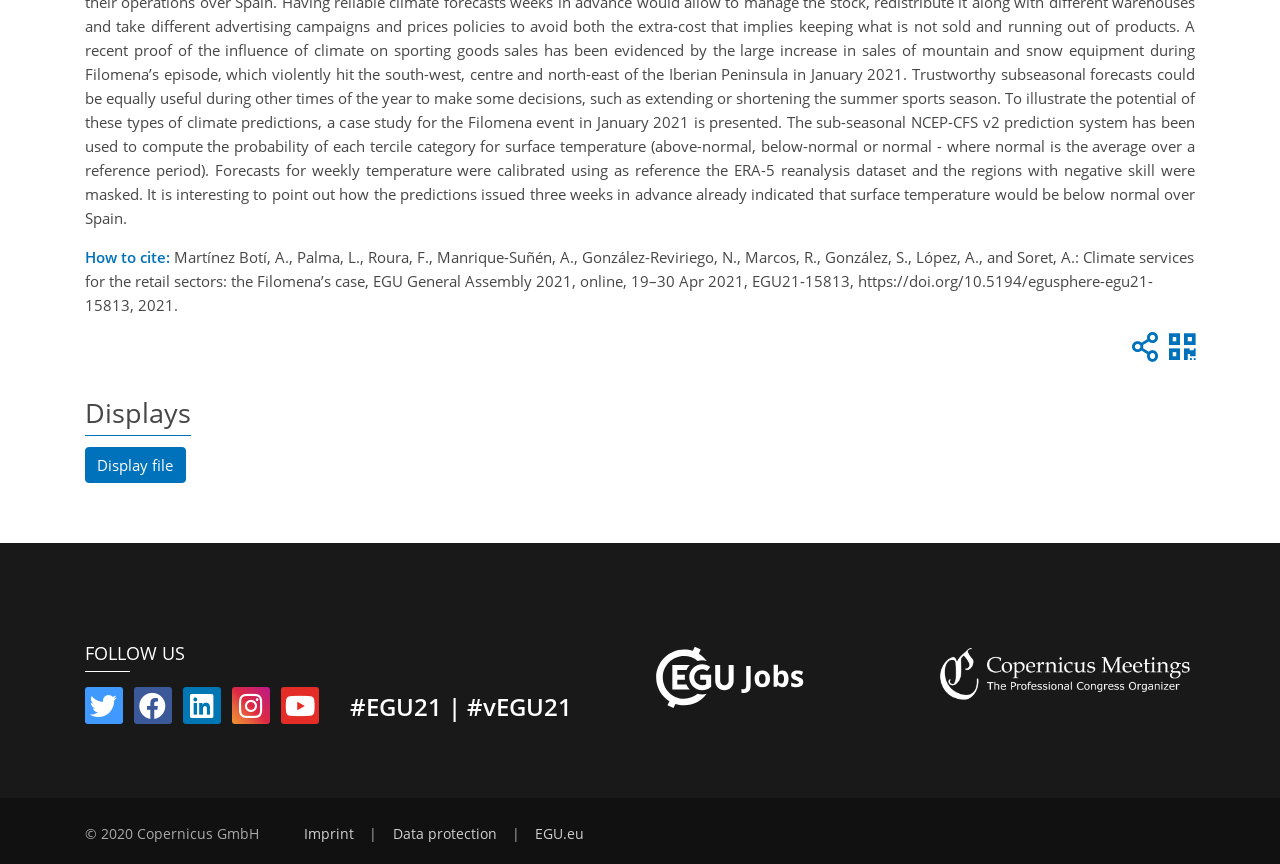Identify and provide the bounding box for the element described by: "VMware workstation pro key".

None